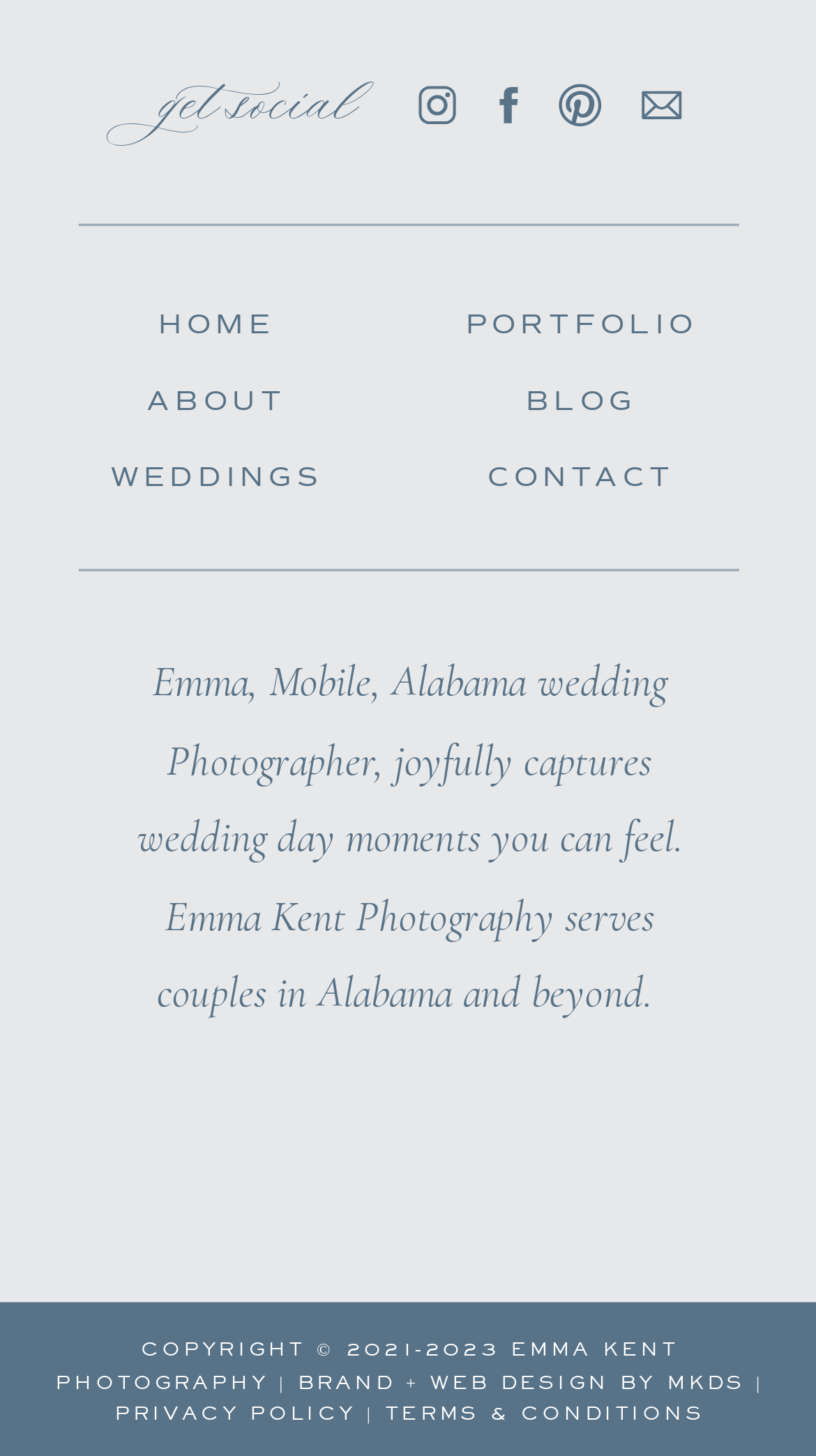Extract the bounding box of the UI element described as: "Contact".

[0.556, 0.313, 0.869, 0.343]